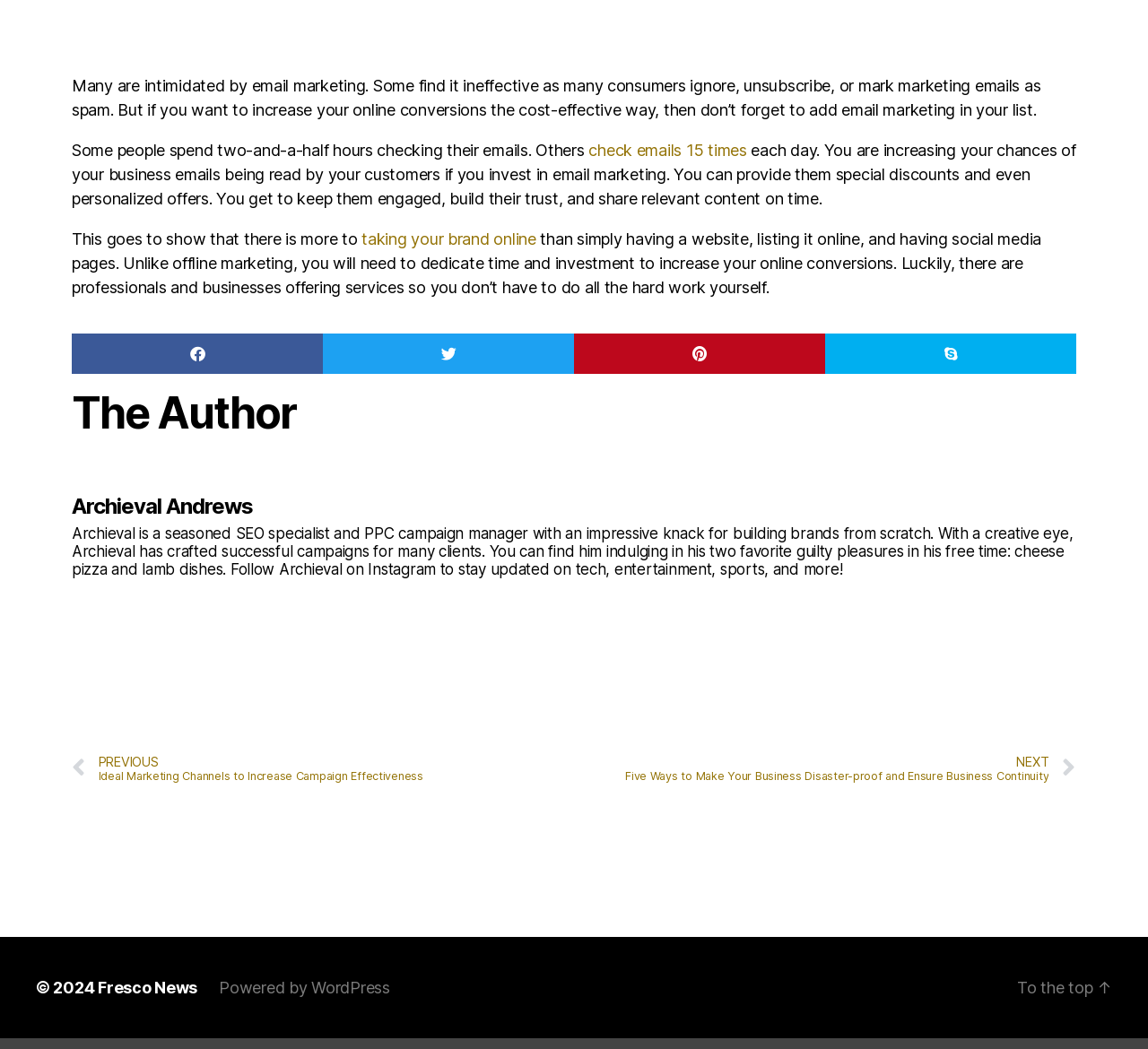Specify the bounding box coordinates of the element's region that should be clicked to achieve the following instruction: "Share on facebook". The bounding box coordinates consist of four float numbers between 0 and 1, in the format [left, top, right, bottom].

[0.062, 0.335, 0.281, 0.374]